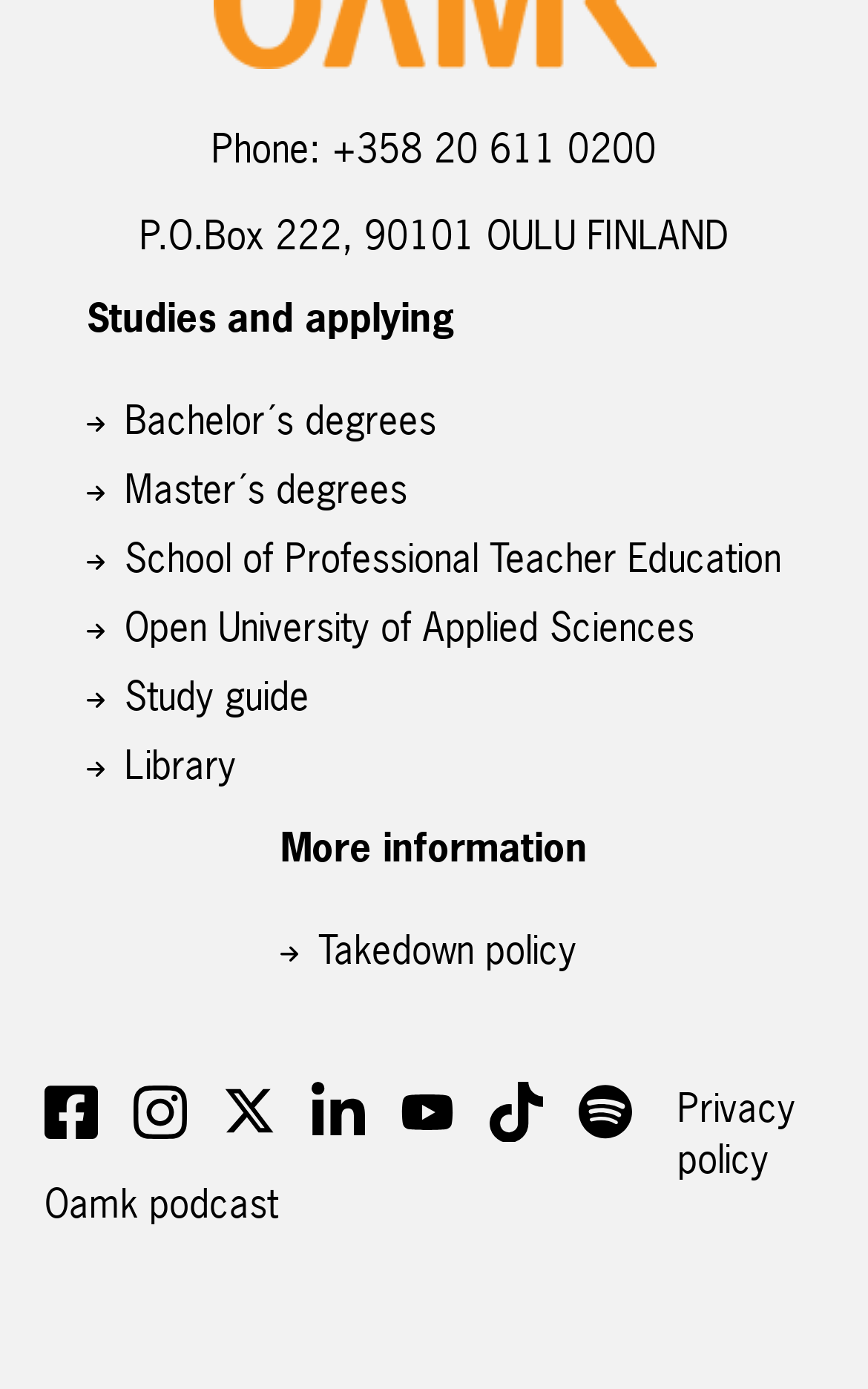Based on the image, provide a detailed response to the question:
How many degree types are listed?

The webpage lists two degree types: Bachelor's degrees and Master's degrees, which can be found in the links 'Bachelor´s degrees' and 'Master´s degrees' respectively.